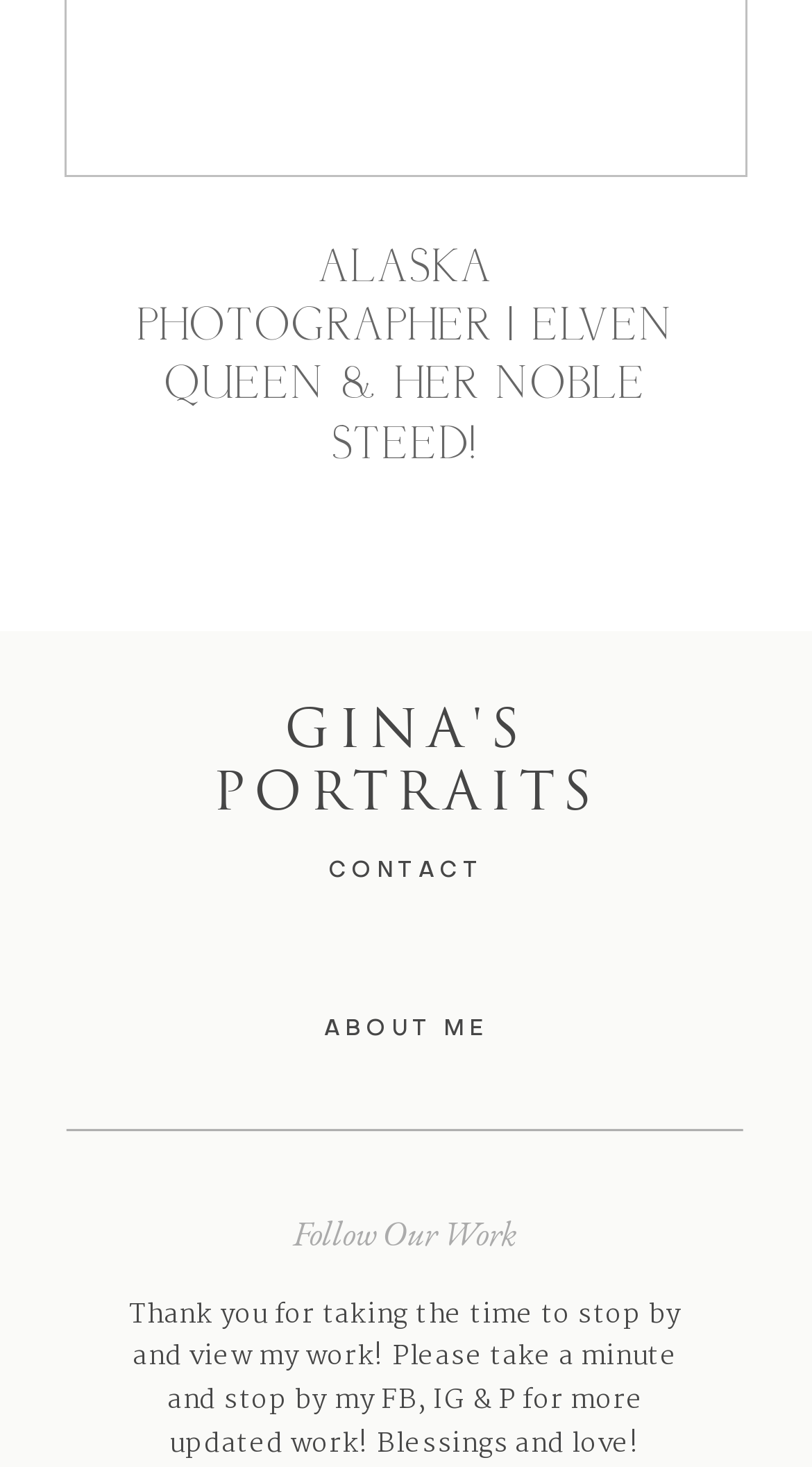How many navigation links are available?
Look at the screenshot and respond with one word or a short phrase.

4